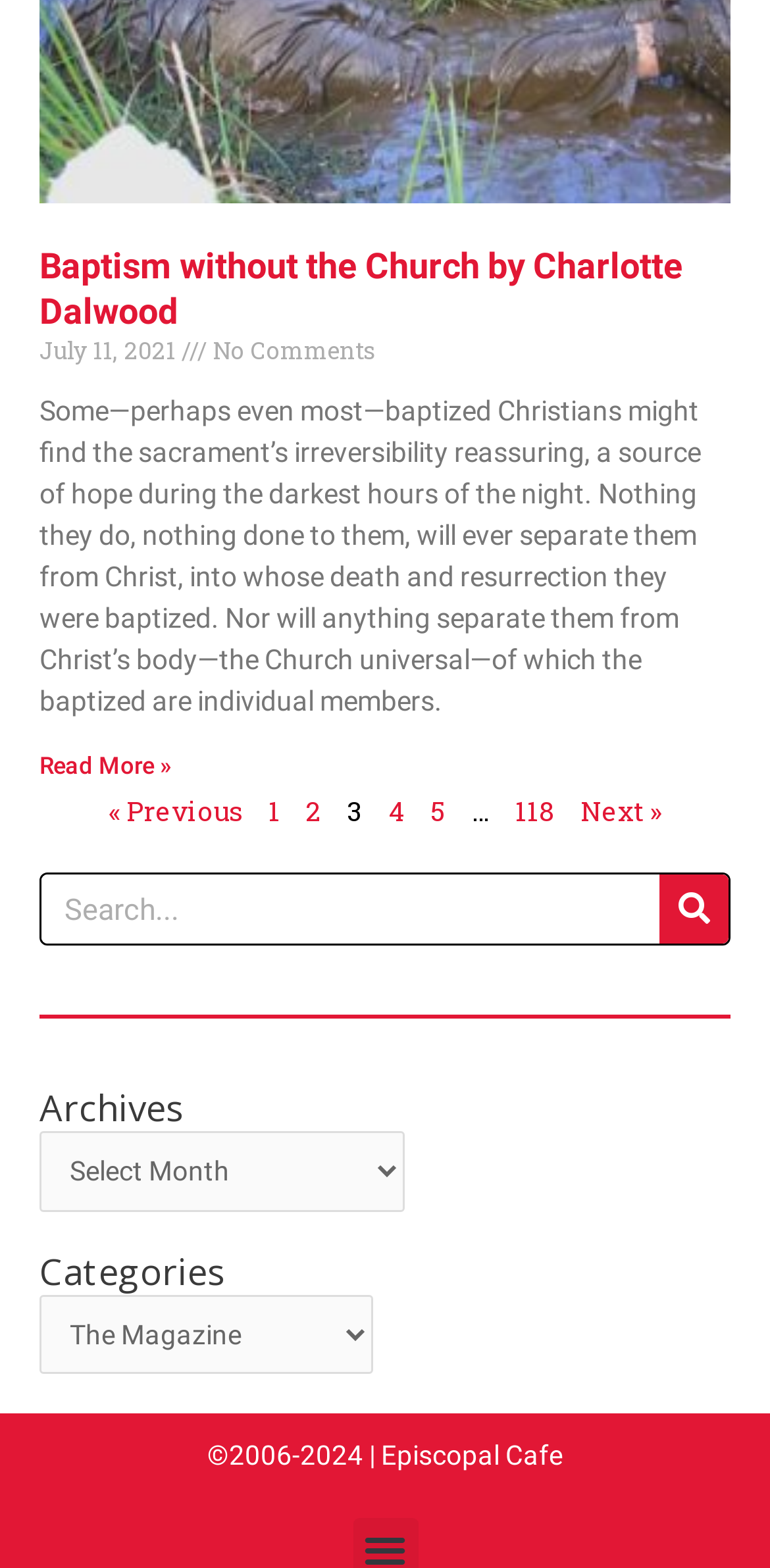Kindly provide the bounding box coordinates of the section you need to click on to fulfill the given instruction: "Read more about Baptism without the Church by Charlotte Dalwood".

[0.051, 0.48, 0.223, 0.498]